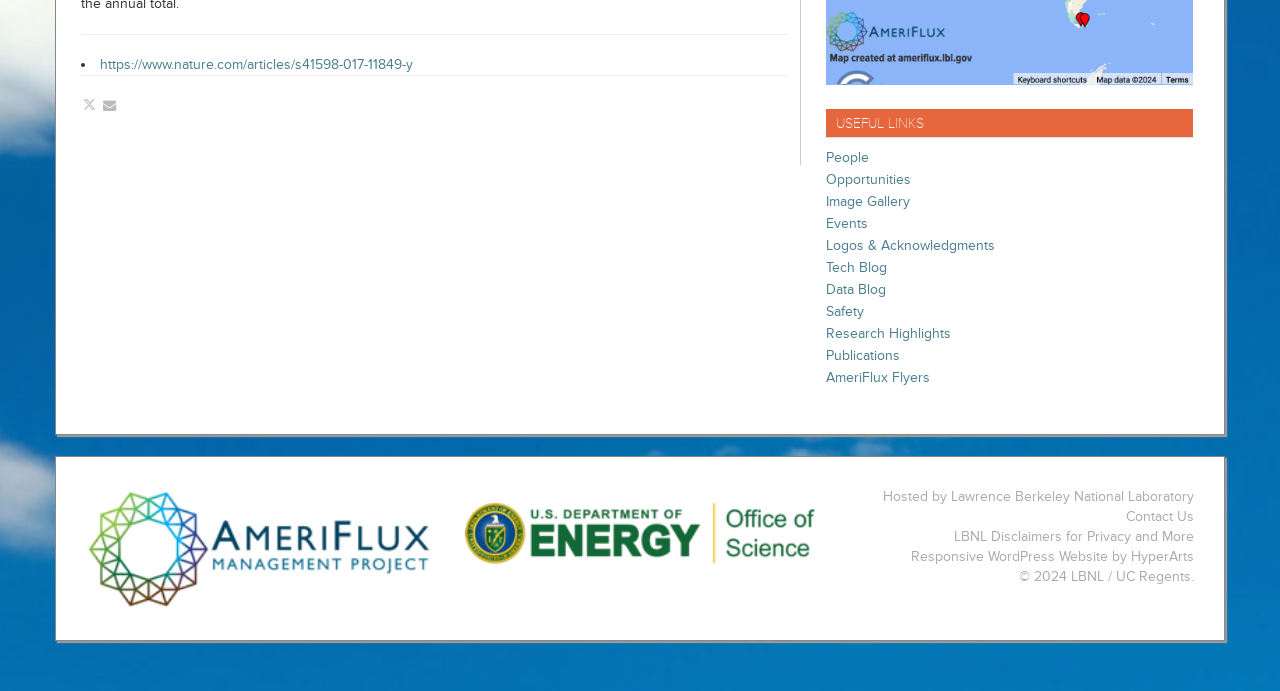Please determine the bounding box coordinates for the UI element described here. Use the format (top-left x, top-left y, bottom-right x, bottom-right y) with values bounded between 0 and 1: AmeriFlux Flyers

[0.645, 0.534, 0.726, 0.559]